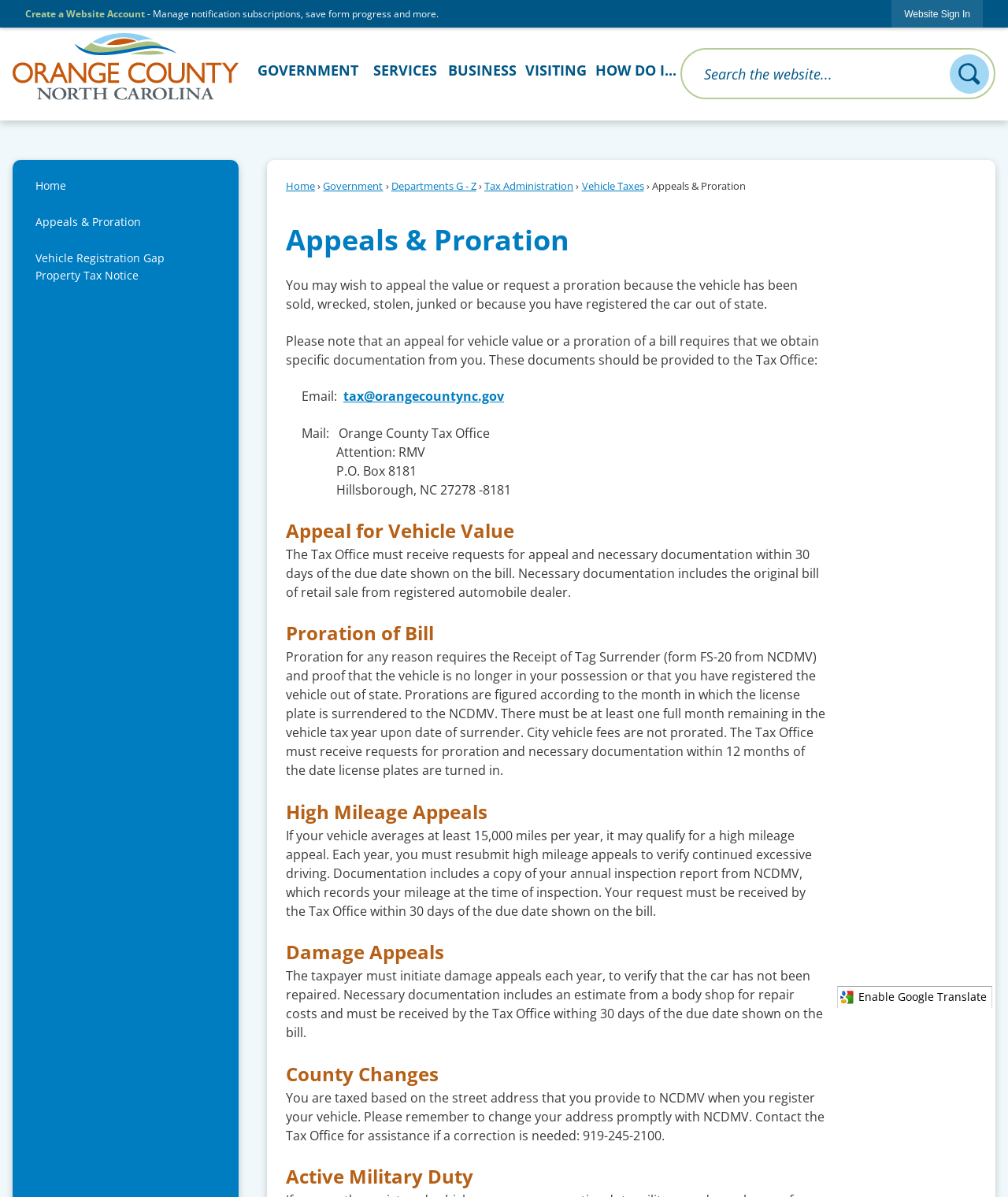Given the element description "Website Sign In" in the screenshot, predict the bounding box coordinates of that UI element.

[0.885, 0.0, 0.975, 0.023]